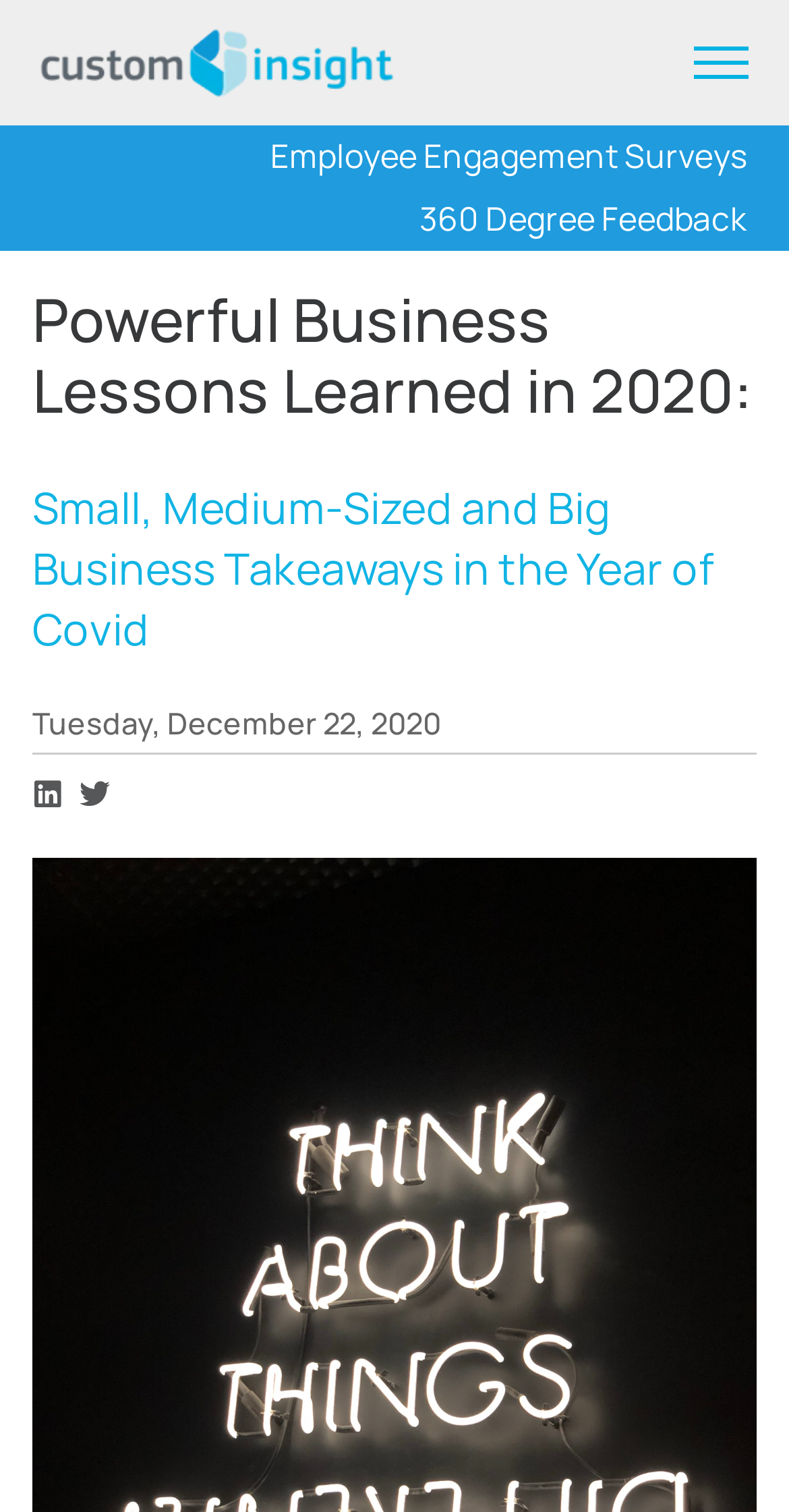Offer an extensive depiction of the webpage and its key elements.

The webpage appears to be an article discussing business lessons learned in 2020, specifically focusing on employee engagement. At the top-left corner, there is a logo or image of "custominsight" with a corresponding link. On the top-right corner, there is an "expand menu" link.

The main content of the webpage is divided into sections, with two headings: "Powerful Business Lessons Learned in 2020:" and "Small, Medium-Sized and Big Business Takeaways in the Year of Covid". The first heading is located near the top of the page, while the second heading is positioned below it.

Below the second heading, there is a date stamp "Tuesday, December 22, 2020". To the right of the date, there are two social media links, represented by icons, which are positioned closely together.

The webpage seems to be discussing the importance of communication, transparency, agility, diversity, innovation, and connection in employee engagement, as hinted by the meta description. However, the exact content of the article is not explicitly described in the accessibility tree.